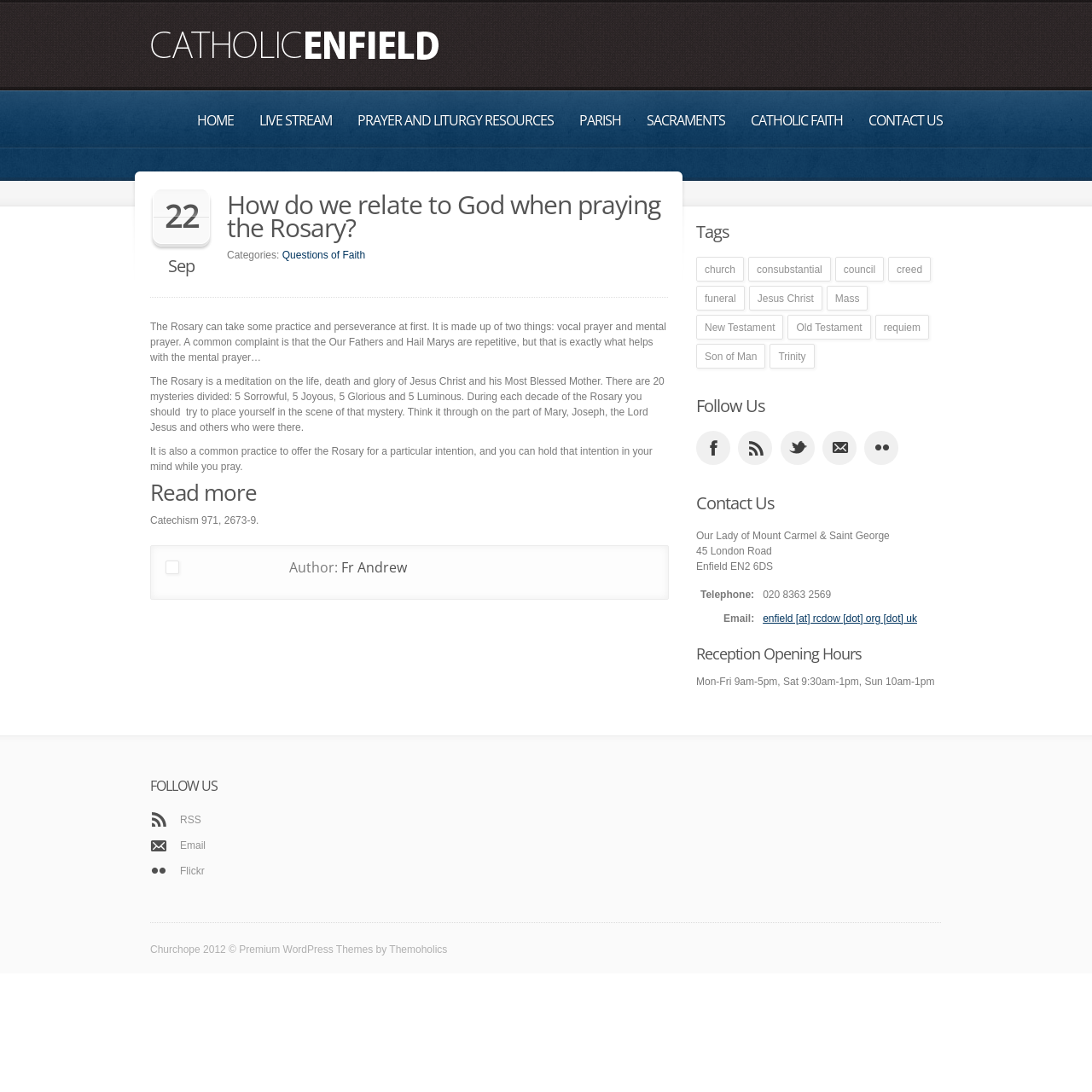What are the reception opening hours of the parish?
Refer to the image and provide a thorough answer to the question.

The reception opening hours of the parish can be found in the 'Contact Us' section, where it is written as 'Mon-Fri 9am-5pm, Sat 9:30am-1pm, Sun 10am-1pm'.